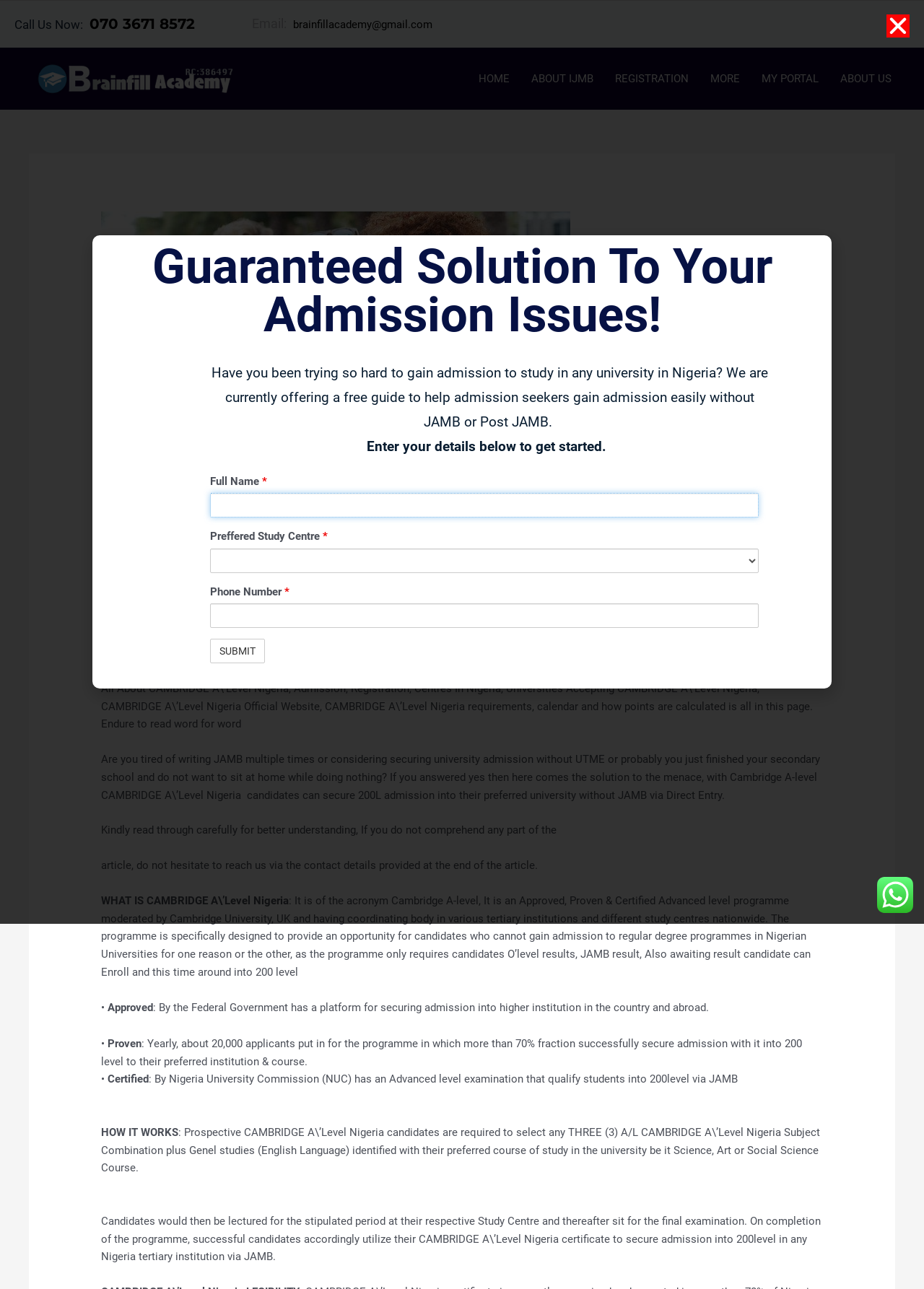Determine the bounding box coordinates of the clickable region to carry out the instruction: "Click the HOME link".

[0.506, 0.049, 0.563, 0.074]